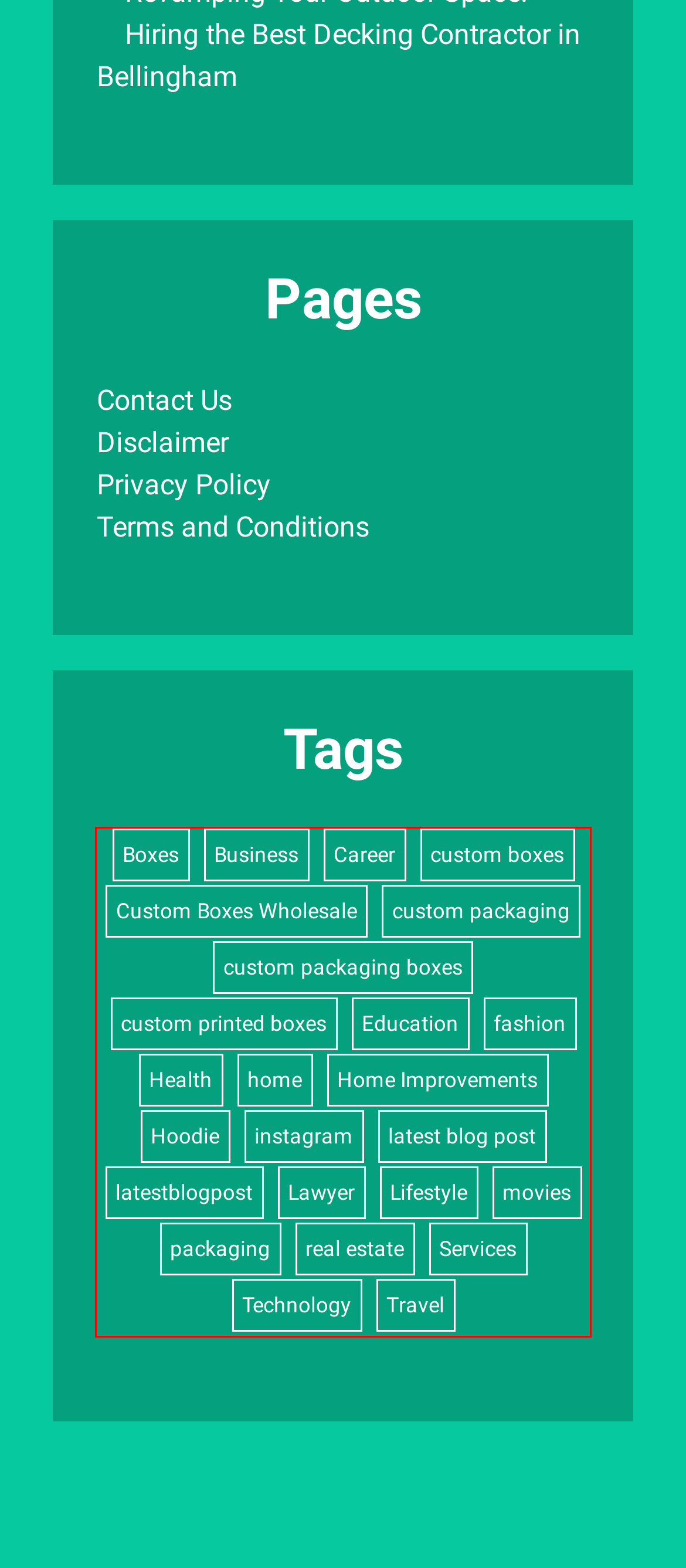In the given screenshot, locate the red bounding box and extract the text content from within it.

Boxes Business Career custom boxes Custom Boxes Wholesale custom packaging custom packaging boxes custom printed boxes Education fashion Health home Home Improvements Hoodie instagram latest blog post latestblogpost Lawyer Lifestyle movies packaging real estate Services Technology Travel